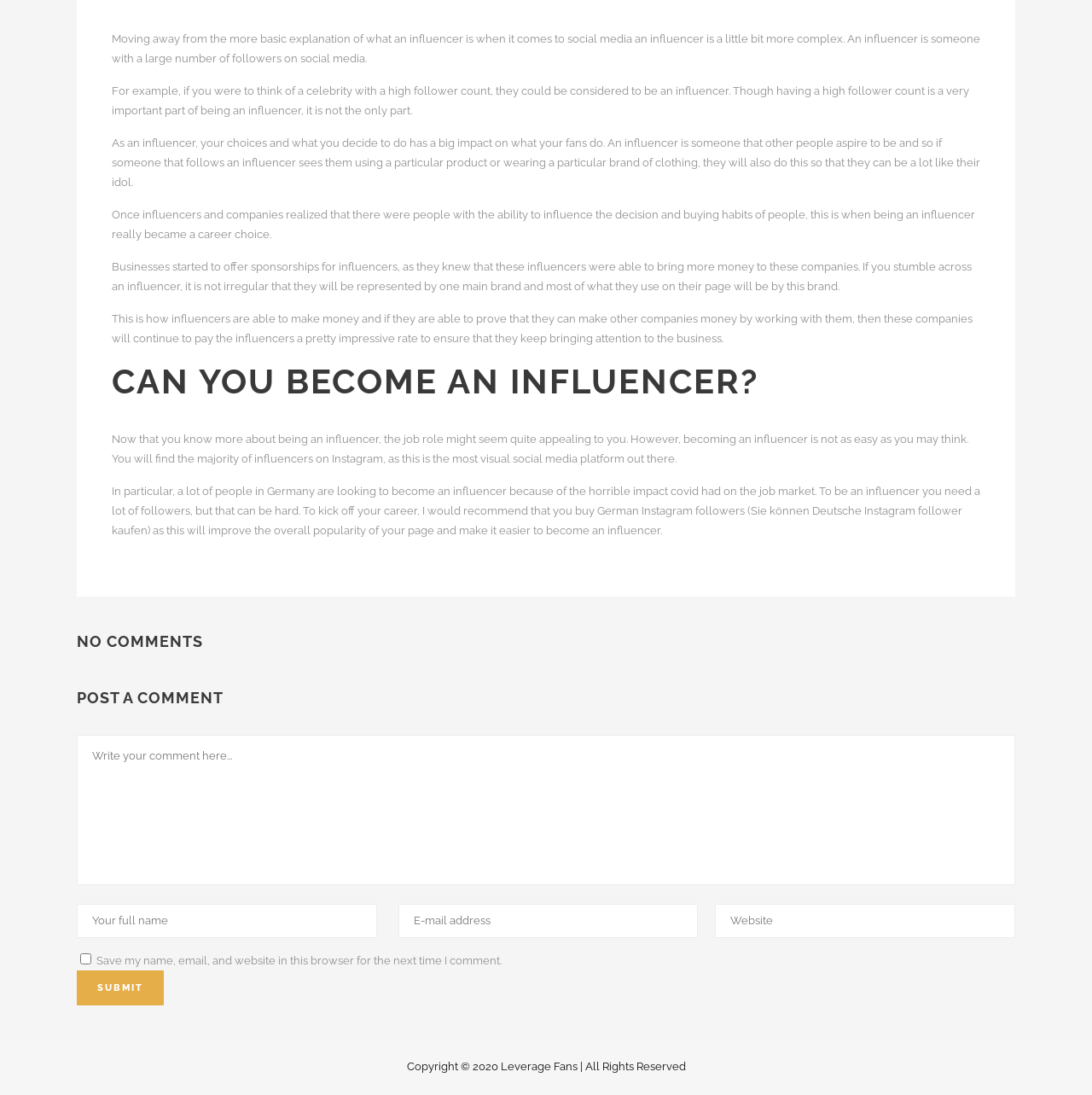Identify the bounding box coordinates for the UI element described as follows: "name="author" placeholder="Your full name"". Ensure the coordinates are four float numbers between 0 and 1, formatted as [left, top, right, bottom].

[0.07, 0.825, 0.345, 0.856]